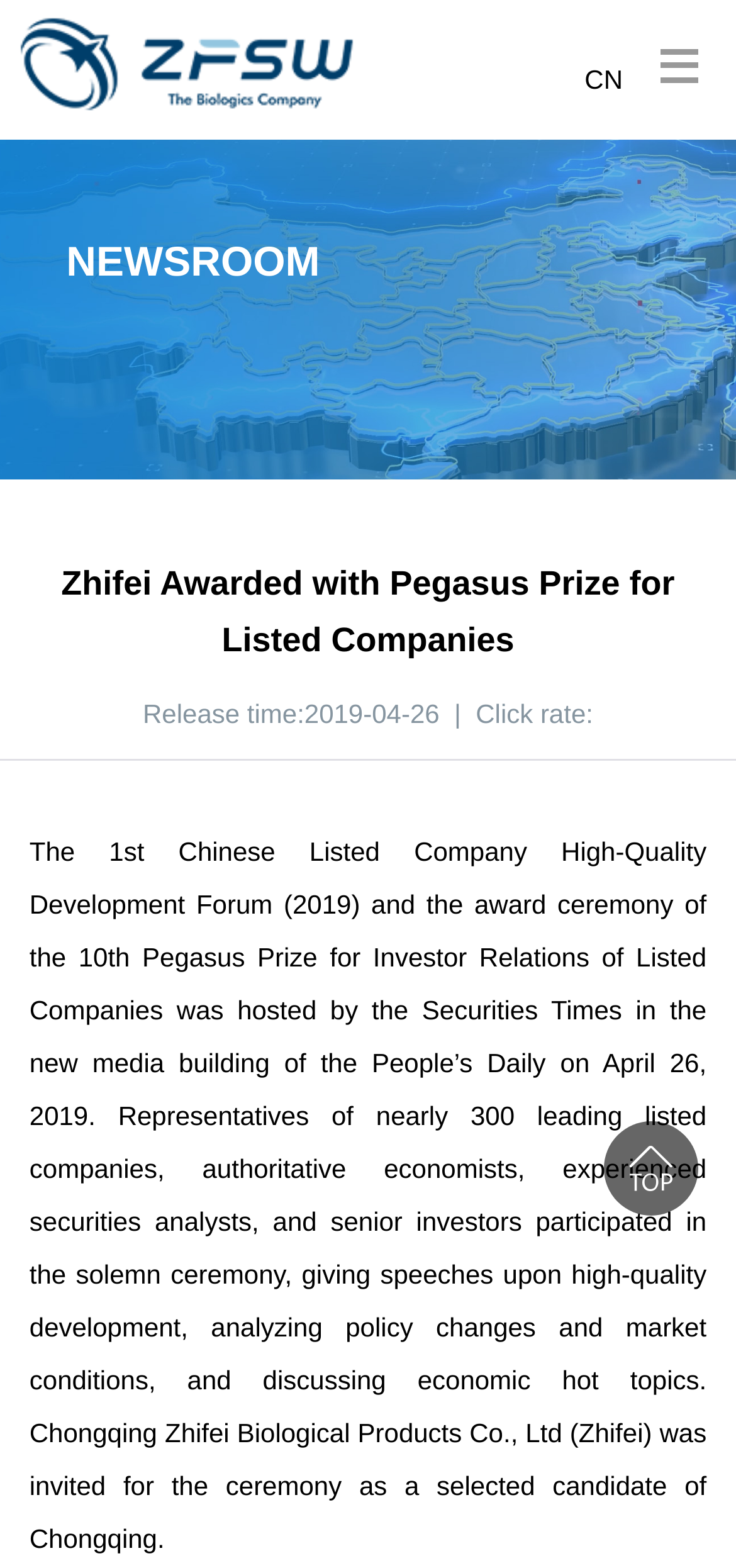Based on the element description: "CN", identify the bounding box coordinates for this UI element. The coordinates must be four float numbers between 0 and 1, listed as [left, top, right, bottom].

[0.794, 0.034, 0.846, 0.067]